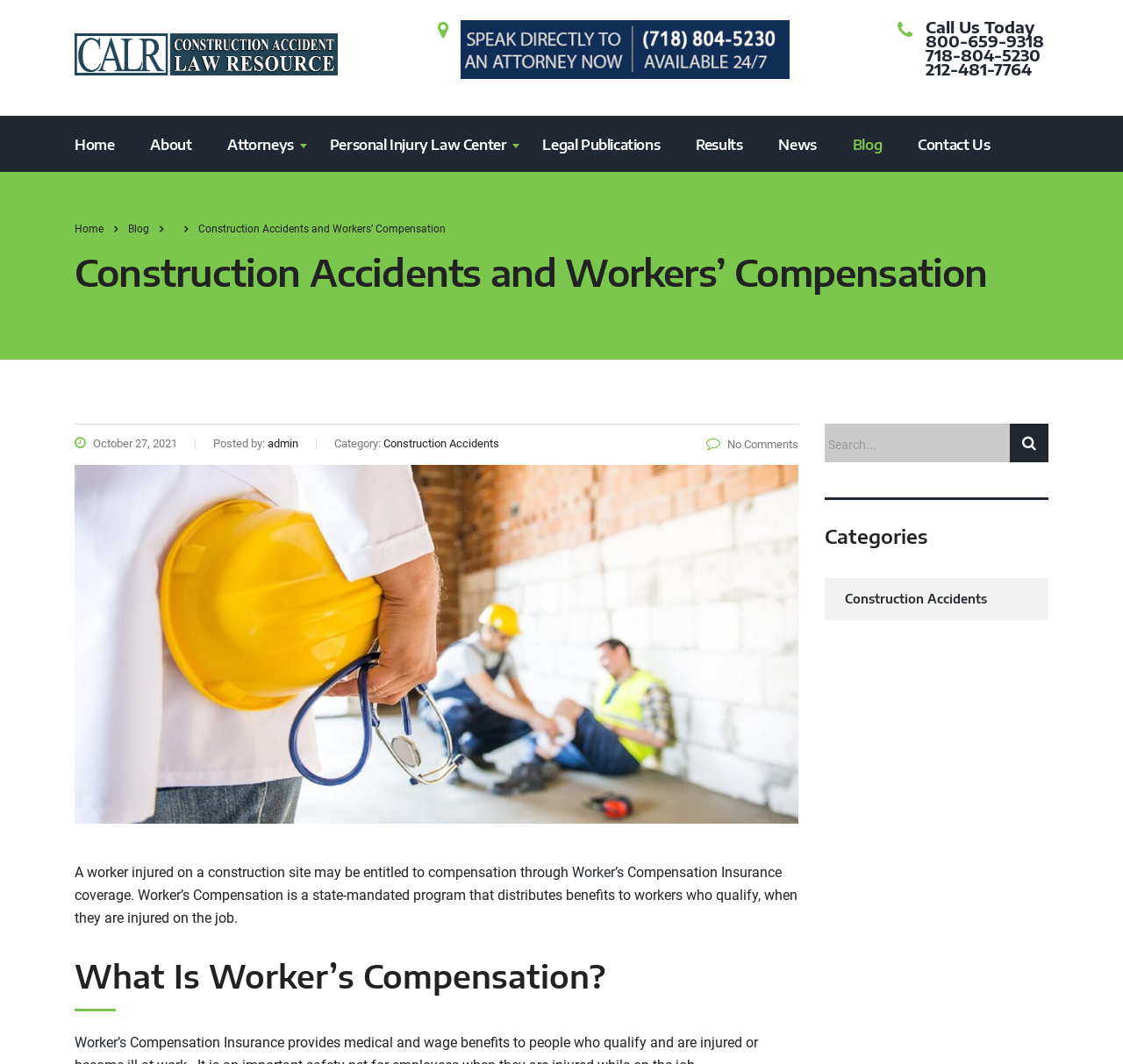Provide an in-depth caption for the elements present on the webpage.

The webpage is about construction accidents and workers' compensation, with a focus on providing legal services to injured workers. At the top left corner, there is a logo of "Calrlegal" with a link to the homepage. Next to it, there is a phone number section with three phone numbers and a "Call Us Today" label.

Below the logo, there is a horizontal navigation menu with links to various pages, including "Home", "About", "Attorneys", "Personal Injury Law Center", "Legal Publications", "Results", "News", "Blog", and "Contact Us". 

On the right side of the navigation menu, there is a responsive image that takes up a significant portion of the screen. Below the image, there is a heading that reads "Construction Accidents and Workers’ Compensation" followed by a subheading with the date "October 27, 2021" and the author "admin". 

The main content of the page starts with a paragraph discussing the compensation rights of workers injured on construction sites. The text explains that workers may be entitled to compensation through Worker's Compensation Insurance coverage, which is a state-mandated program that distributes benefits to workers who qualify when they are injured on the job.

Further down the page, there is a heading "What Is Worker’s Compensation?" followed by more text content. On the right side of the page, there is a search box with a magnifying glass icon and a "Categories" section with a link to "Construction Accidents".